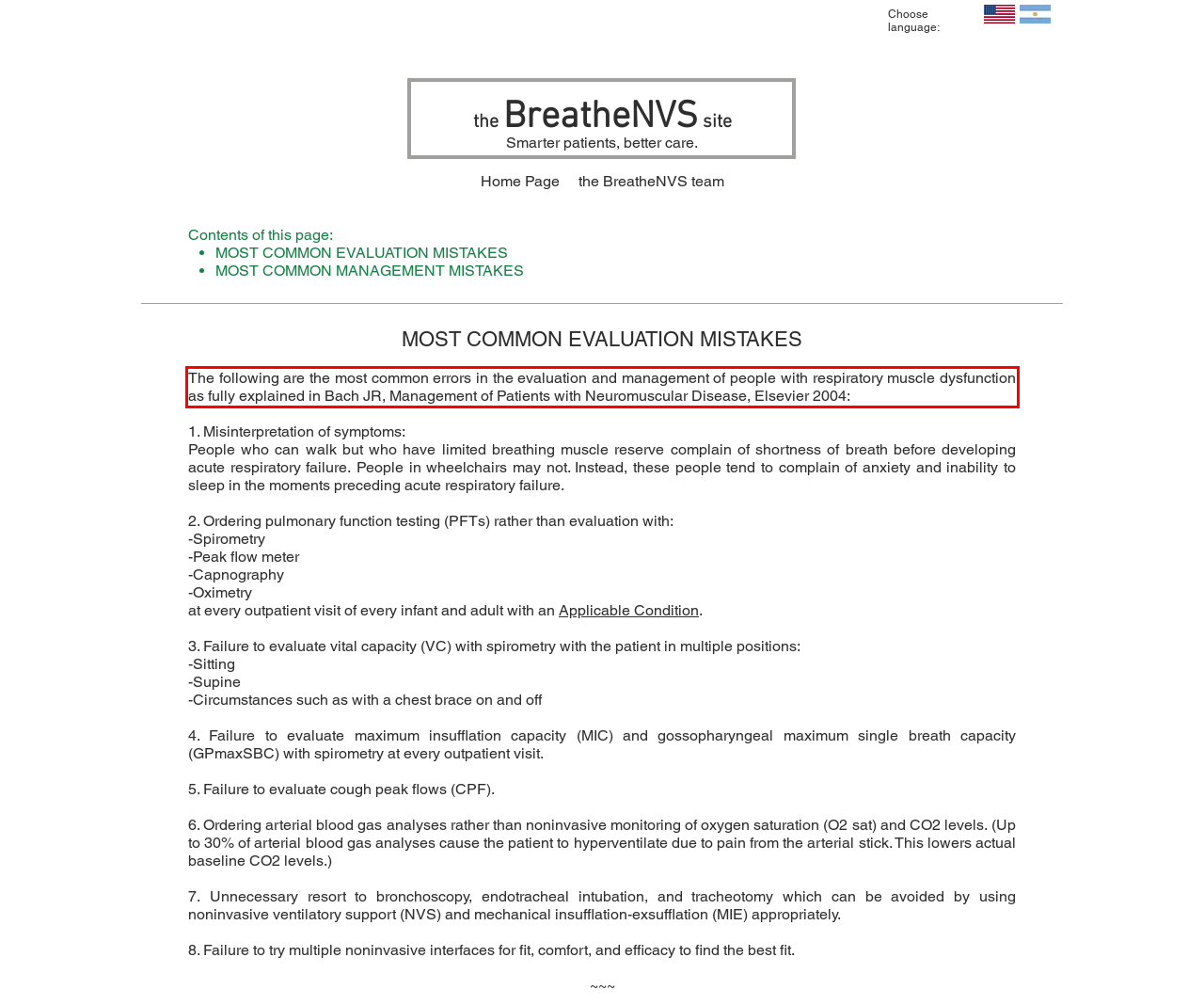From the given screenshot of a webpage, identify the red bounding box and extract the text content within it.

The following are the most common errors in the evaluation and management of people with respiratory muscle dysfunction as fully explained in Bach JR, Management of Patients with Neuromuscular Disease, Elsevier 2004: